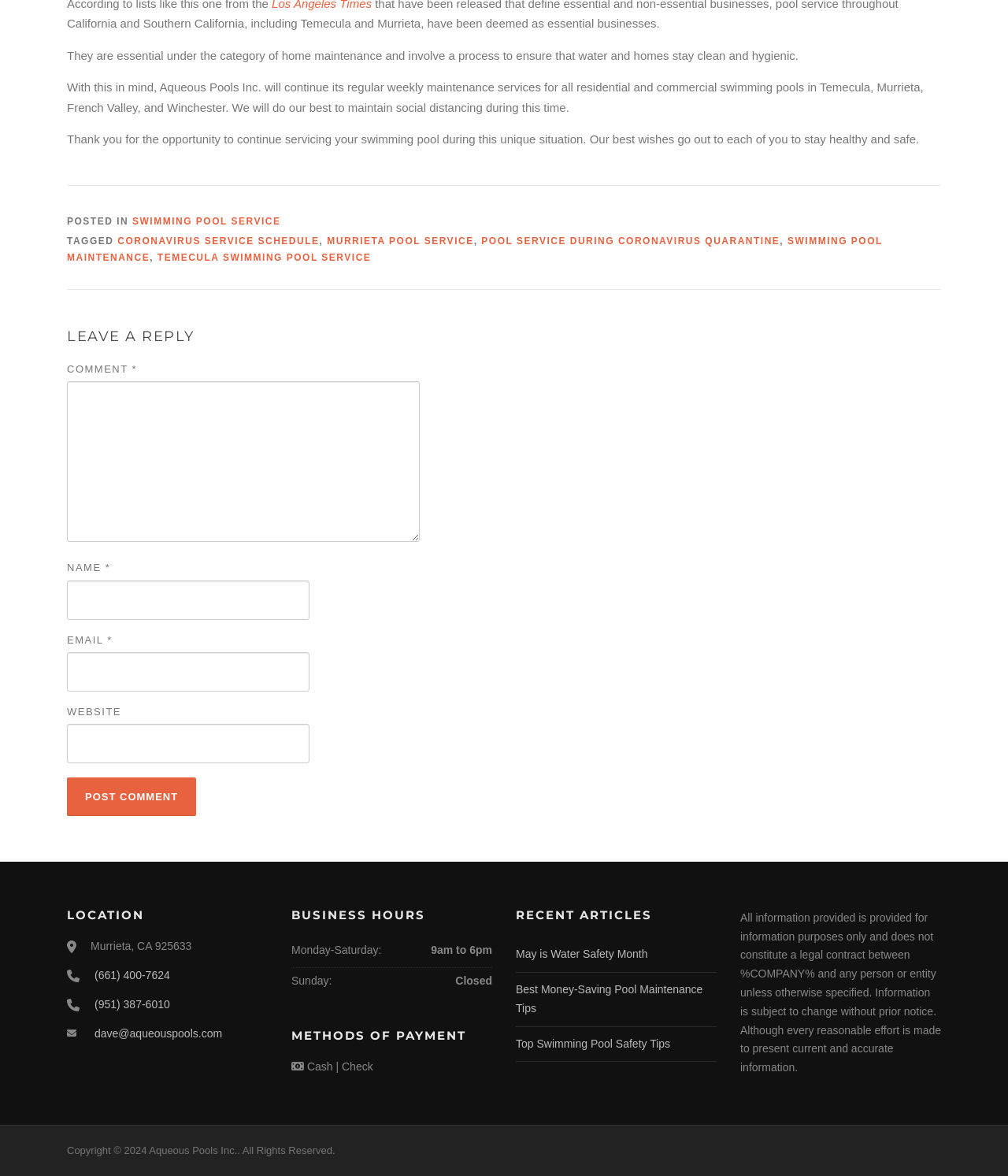Give a one-word or phrase response to the following question: What is the purpose of Aqueous Pools Inc.?

Pool maintenance